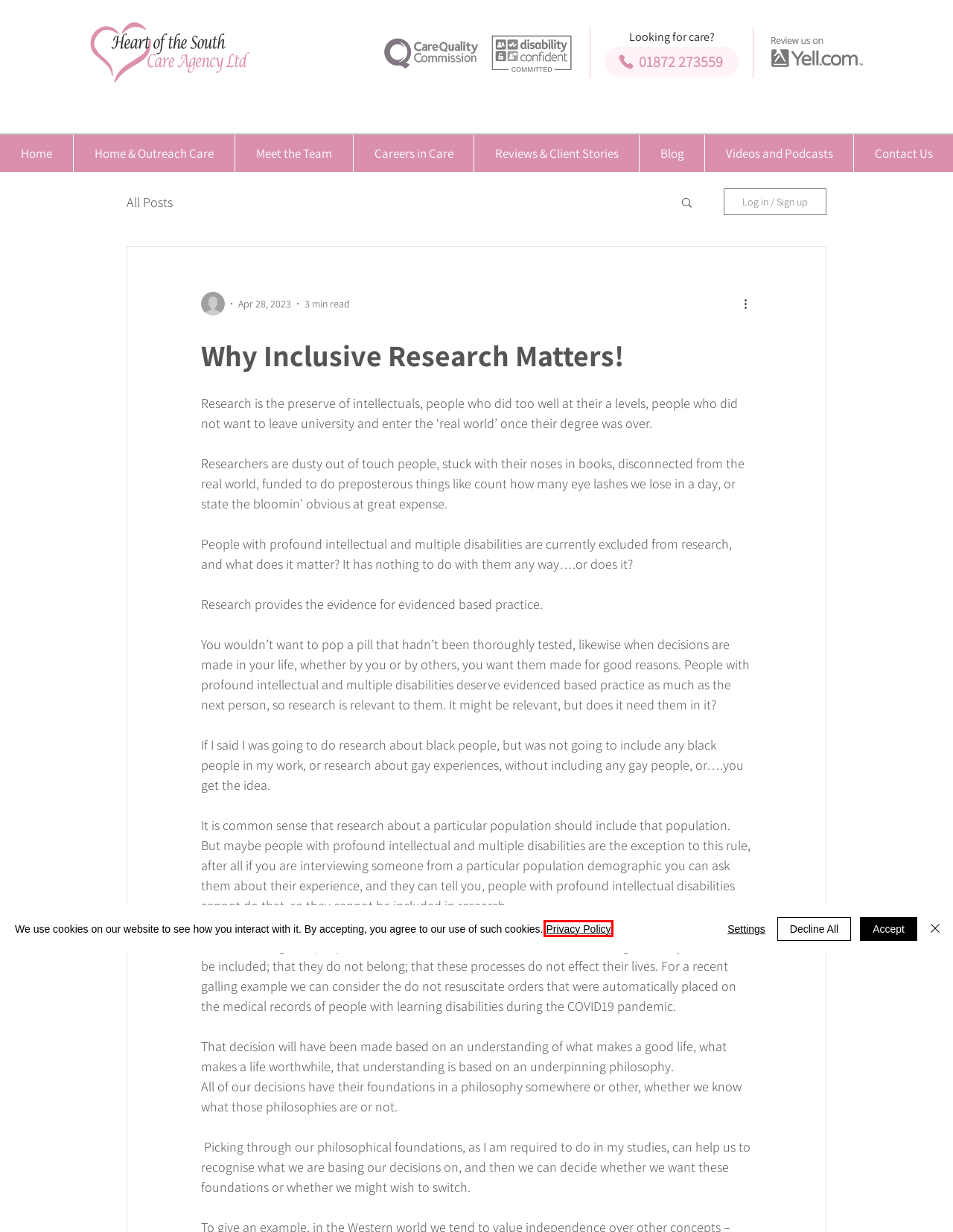You have a screenshot of a webpage with a red rectangle bounding box around an element. Identify the best matching webpage description for the new page that appears after clicking the element in the bounding box. The descriptions are:
A. Home care providers | Heart of the South Care Agency Ltd
B. Websites Privacy Cookie Policy | Yell Business
C. Domestic care services | Heart of the South Care Agency Ltd
D. Home Care Services | Heart Of The South Care Agency Ltd | Truro
E. Careers in care | Truro | Heart of the South Care Agency Ltd
F. Care at home | Truro | Heart of the South Care Agency Ltd
G. Care industry news | Heart of the South Care Agency Ltd
H. Mobile carers | Truro | Heart of the South Care Agency Ltd

B